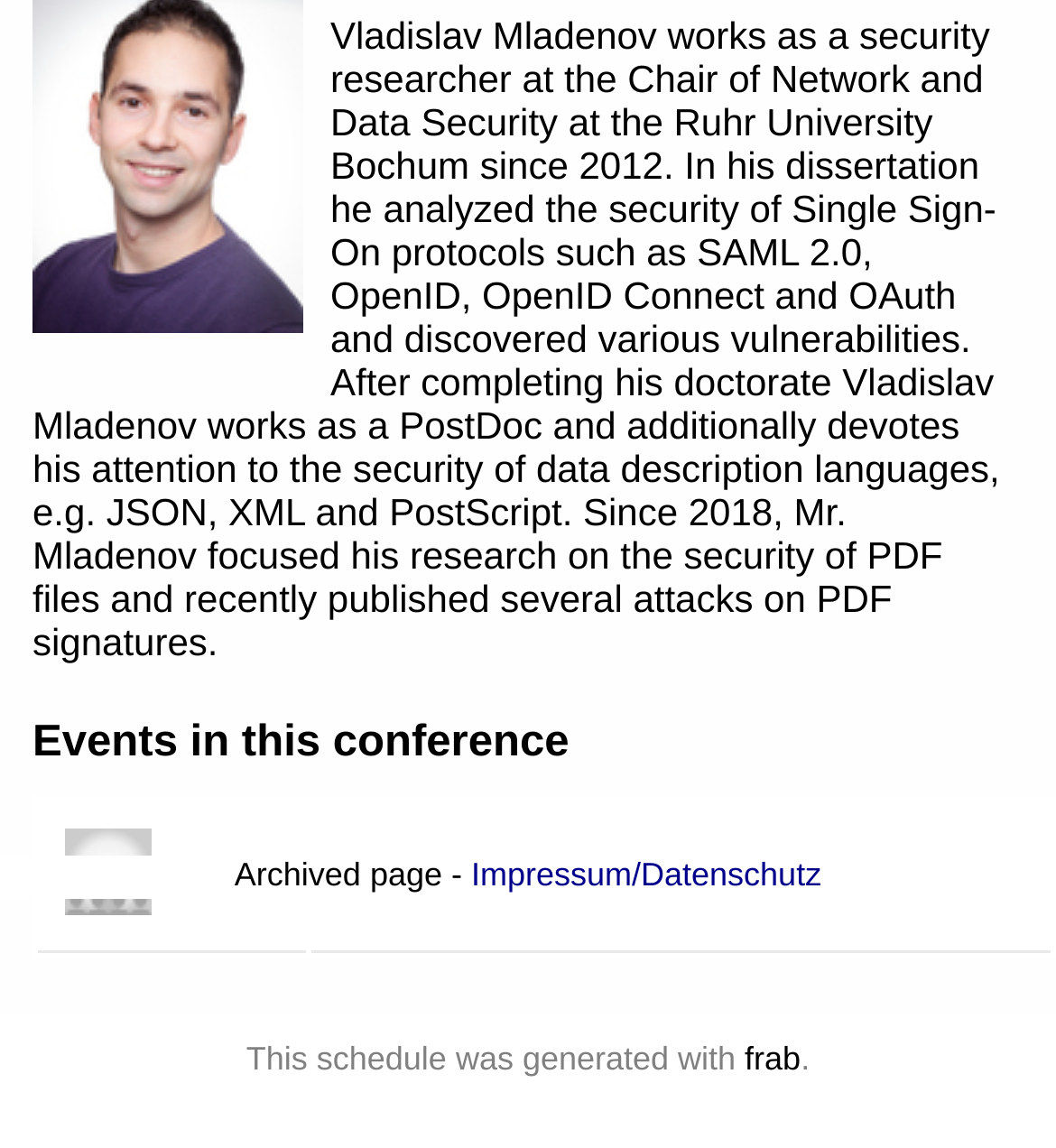Using the webpage screenshot, locate the HTML element that fits the following description and provide its bounding box: "frab".

[0.705, 0.906, 0.758, 0.939]